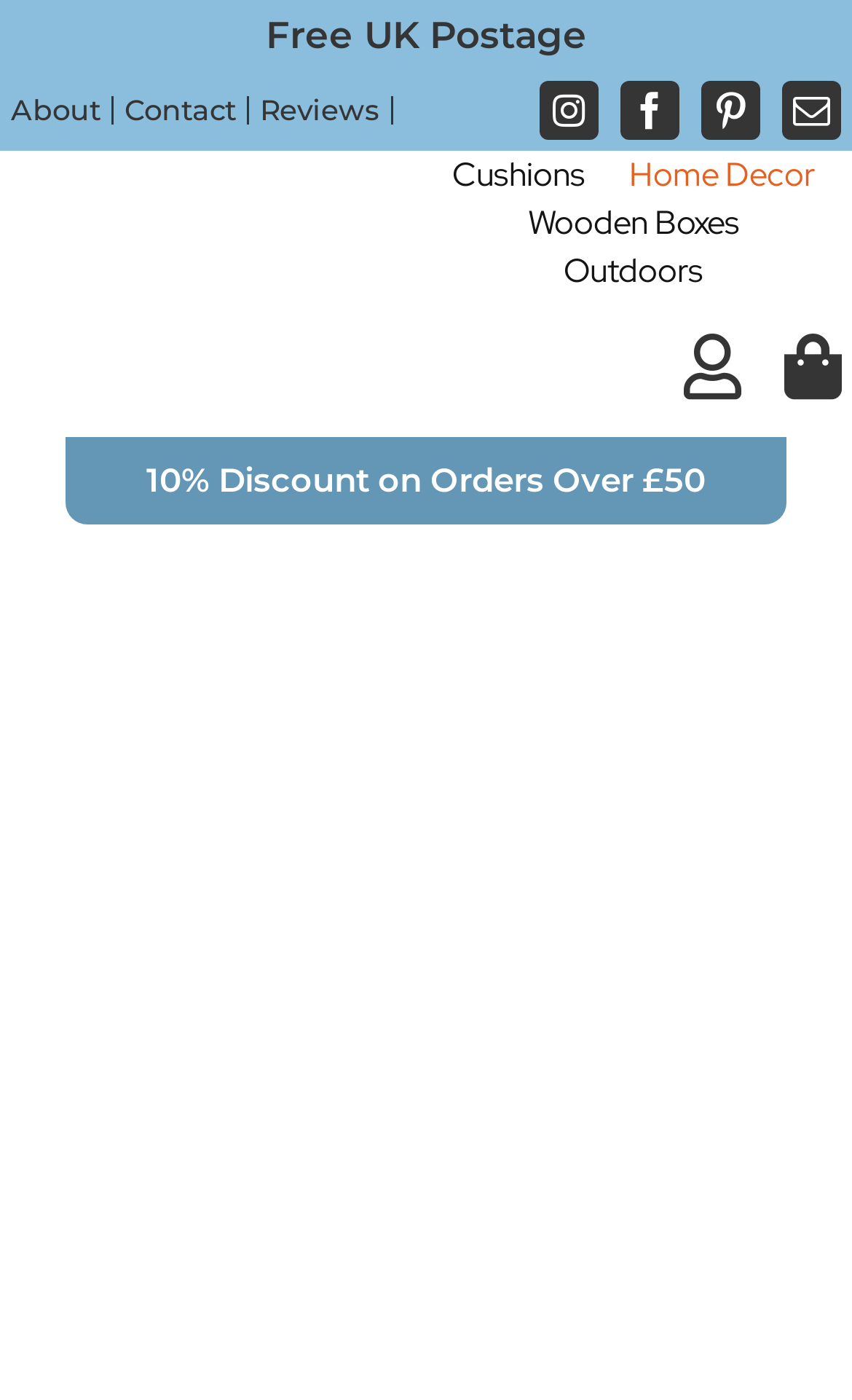Provide the bounding box coordinates of the area you need to click to execute the following instruction: "View Bee Kind Embroidered Picture 19cm".

[0.038, 0.337, 0.962, 0.372]